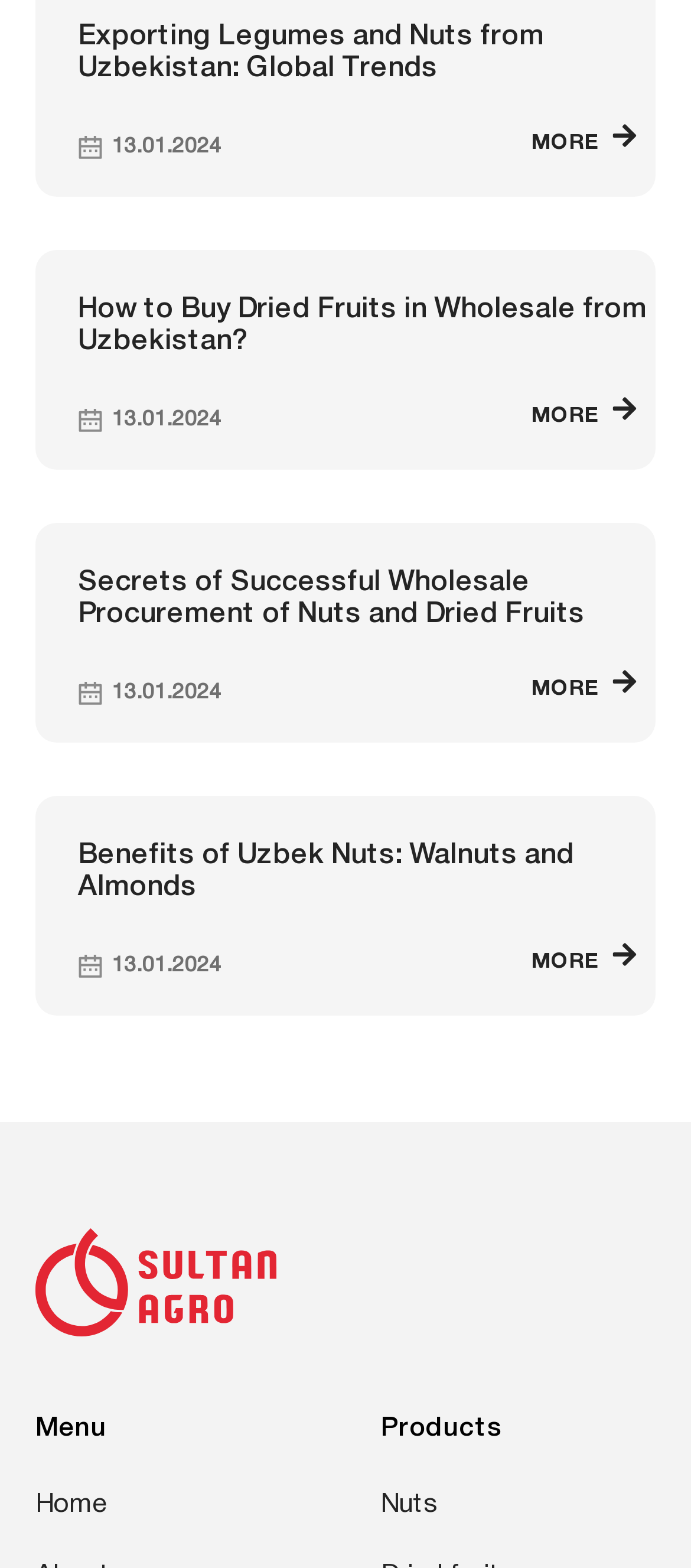Please reply to the following question with a single word or a short phrase:
What is the category of the link 'Nuts'?

Products